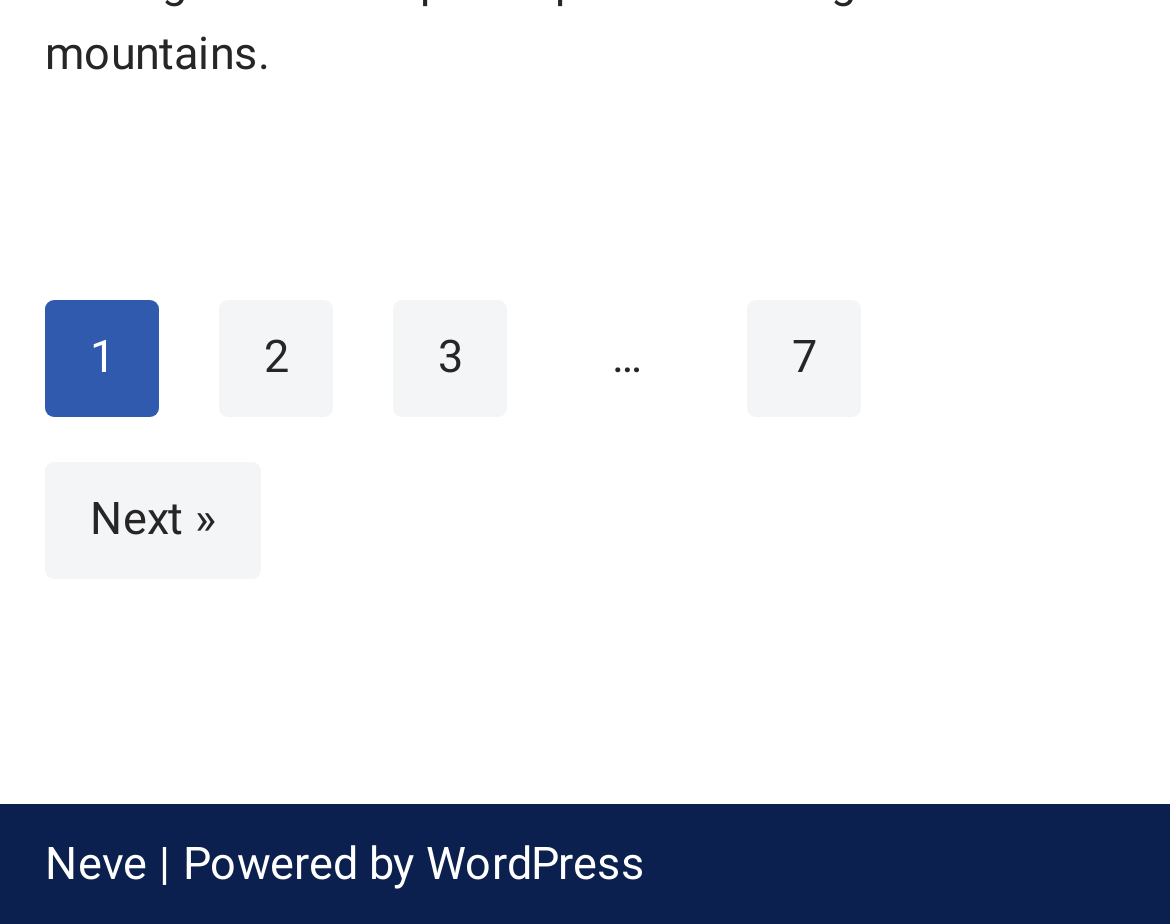Bounding box coordinates are specified in the format (top-left x, top-left y, bottom-right x, bottom-right y). All values are floating point numbers bounded between 0 and 1. Please provide the bounding box coordinate of the region this sentence describes: 7

[0.638, 0.323, 0.736, 0.45]